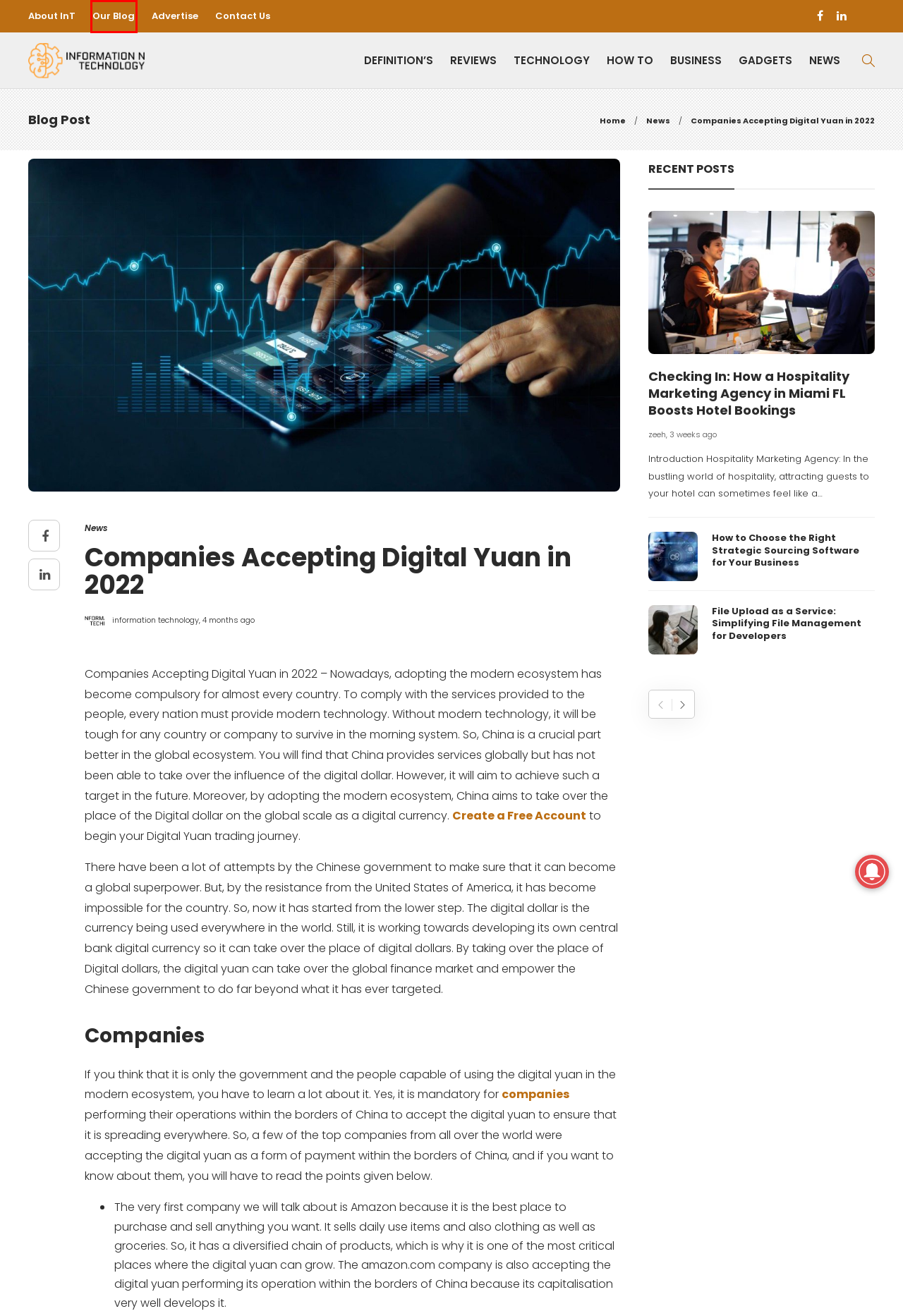Examine the screenshot of a webpage with a red bounding box around an element. Then, select the webpage description that best represents the new page after clicking the highlighted element. Here are the descriptions:
A. Write For us - Information and Technology
B. information technology, Author at Information and Technology
C. File Upload as a Service: Simplifying File Management for Developers - Information and Technology
D. Business Archives - Information and Technology
E. Information n Technology - For All Latest Technology Trends
F. Definition's Archives - Information and Technology
G. Checking In: How a Hospitality Marketing Agency in Miami FL Boosts Hotel Bookings
H. Blog - Information and Technology

H